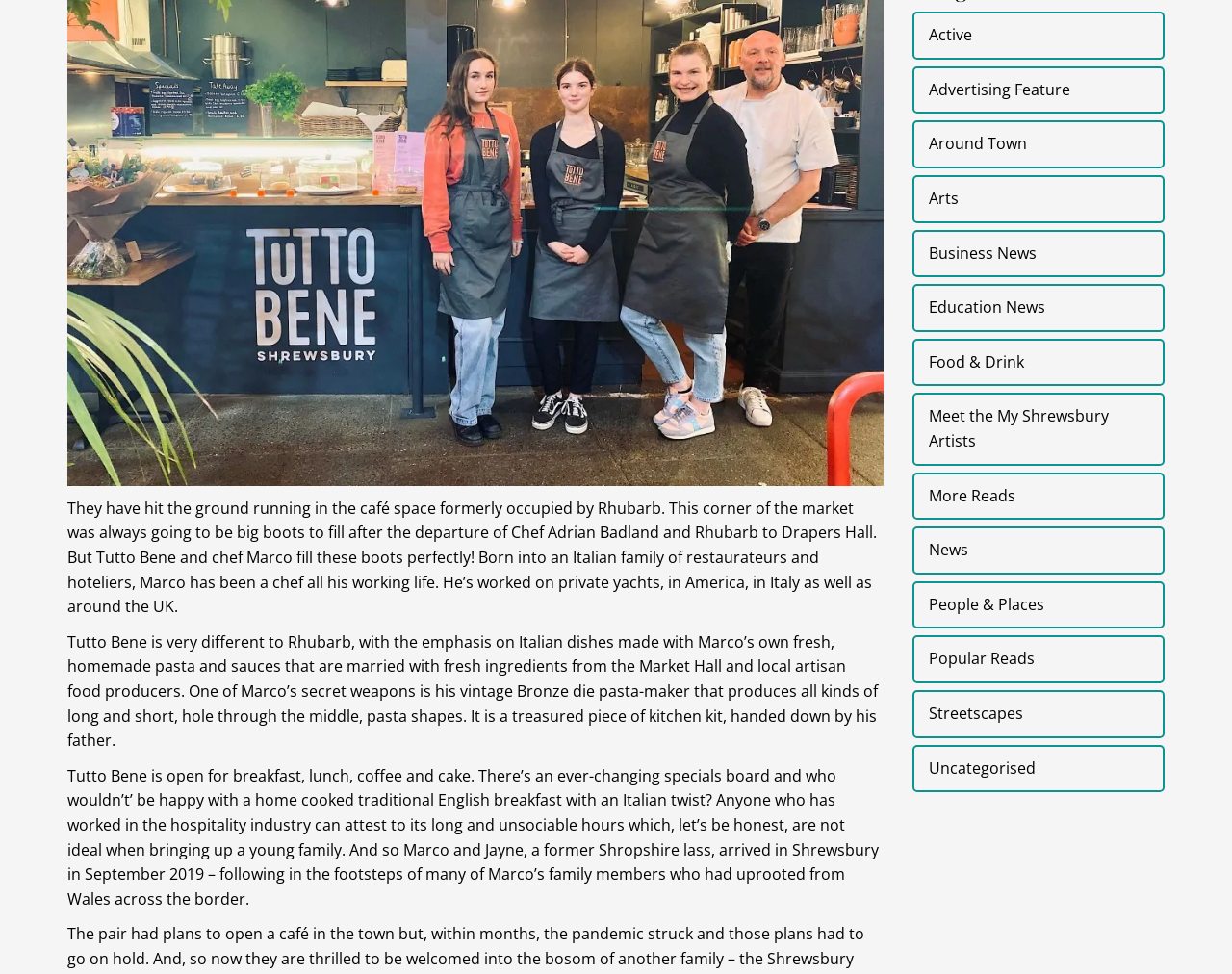Please answer the following question using a single word or phrase: 
How many links are there in the top navigation menu?

14